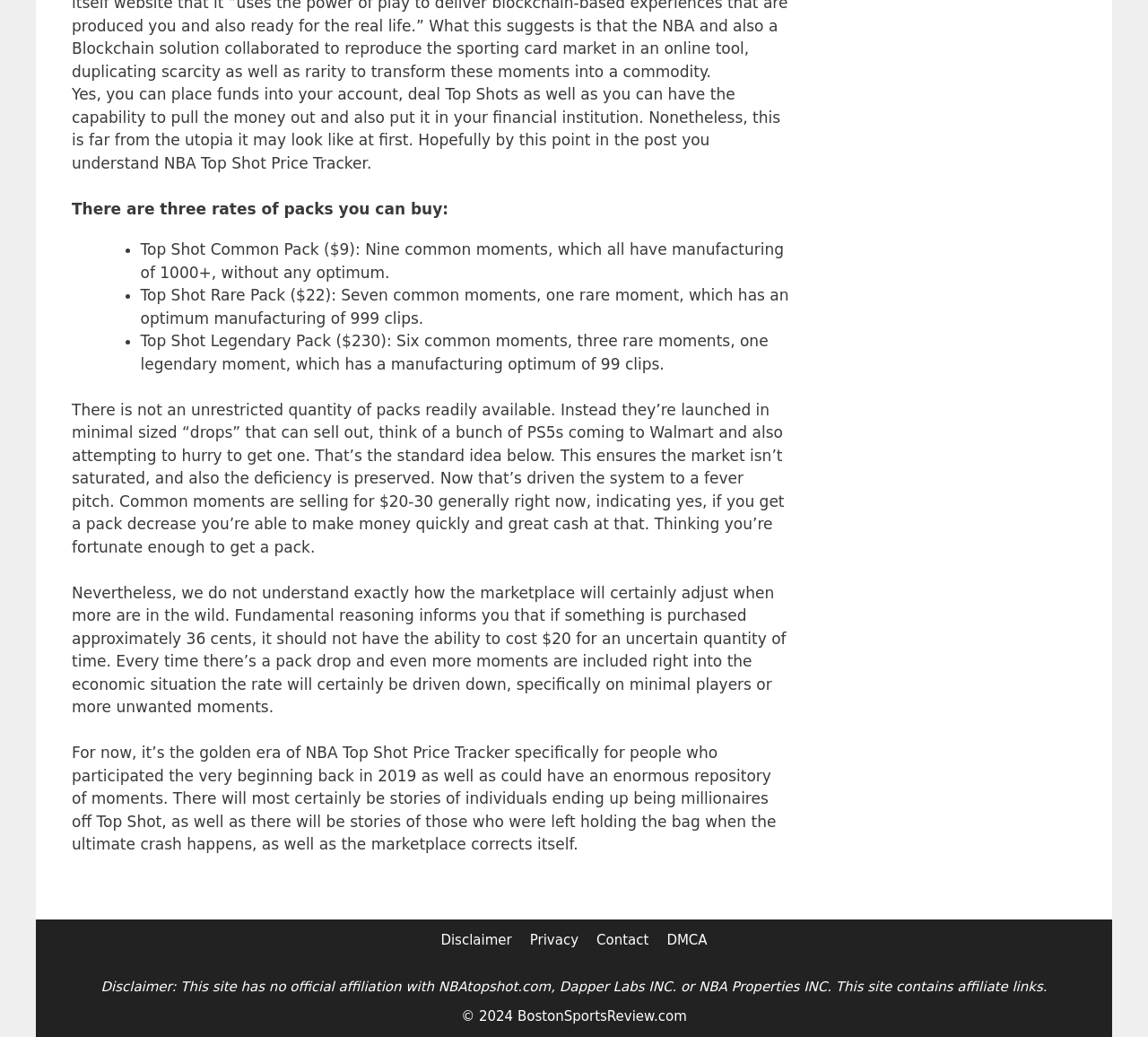What is the copyright year of this website? Examine the screenshot and reply using just one word or a brief phrase.

2024